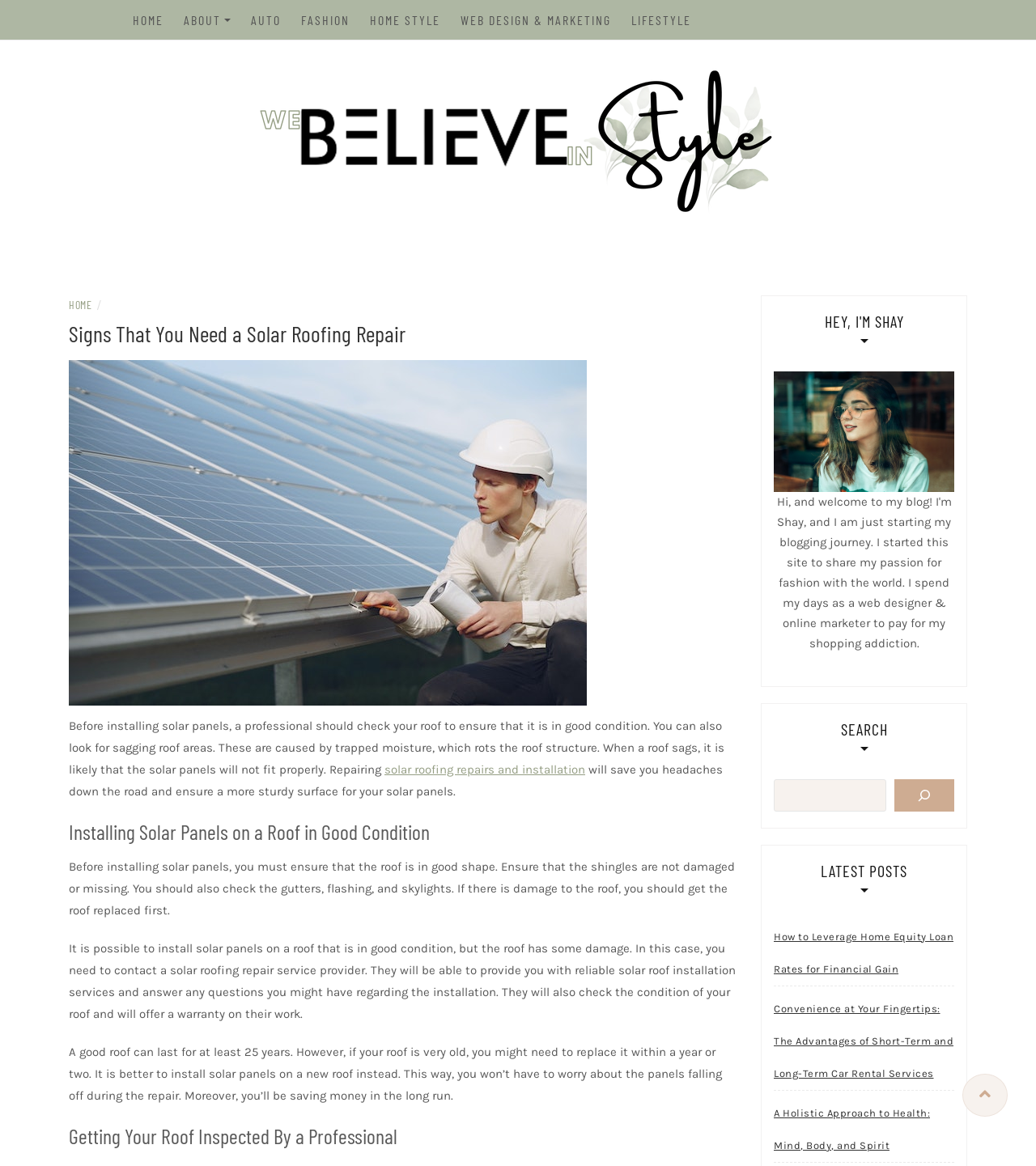Find the bounding box coordinates for the UI element that matches this description: "aria-label="Search"".

[0.863, 0.668, 0.921, 0.696]